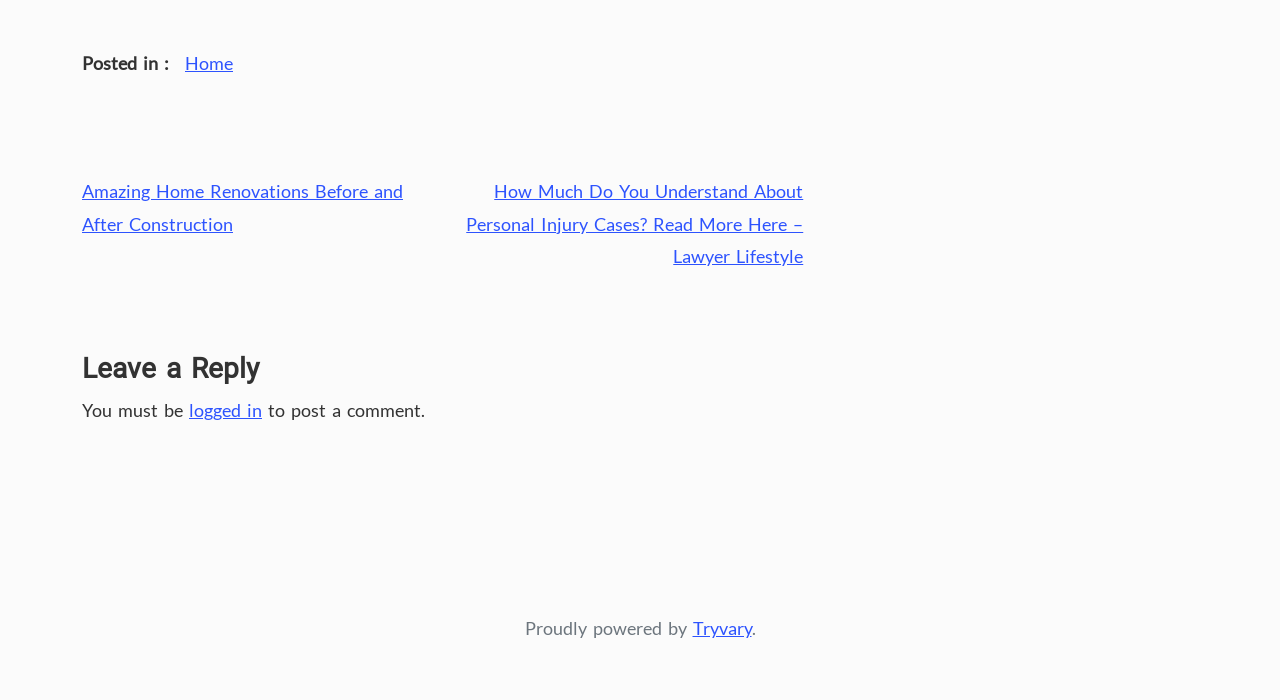What type of content is available on this webpage?
Provide a detailed and extensive answer to the question.

The navigation menu has a heading 'Post navigation' and links to different posts, indicating that the webpage contains blog posts or articles.